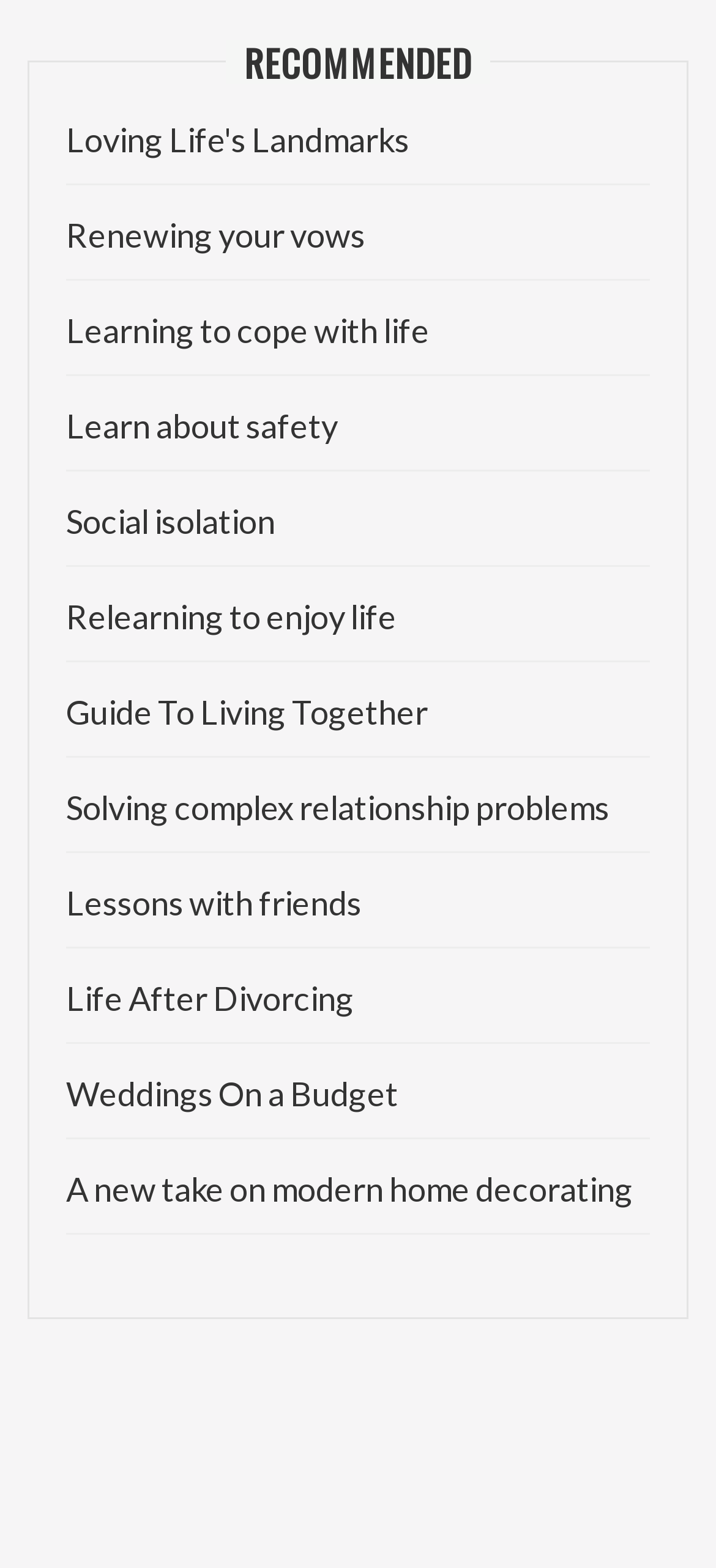Locate the bounding box coordinates of the item that should be clicked to fulfill the instruction: "Read about 'A new take on modern home decorating'".

[0.092, 0.745, 0.885, 0.771]